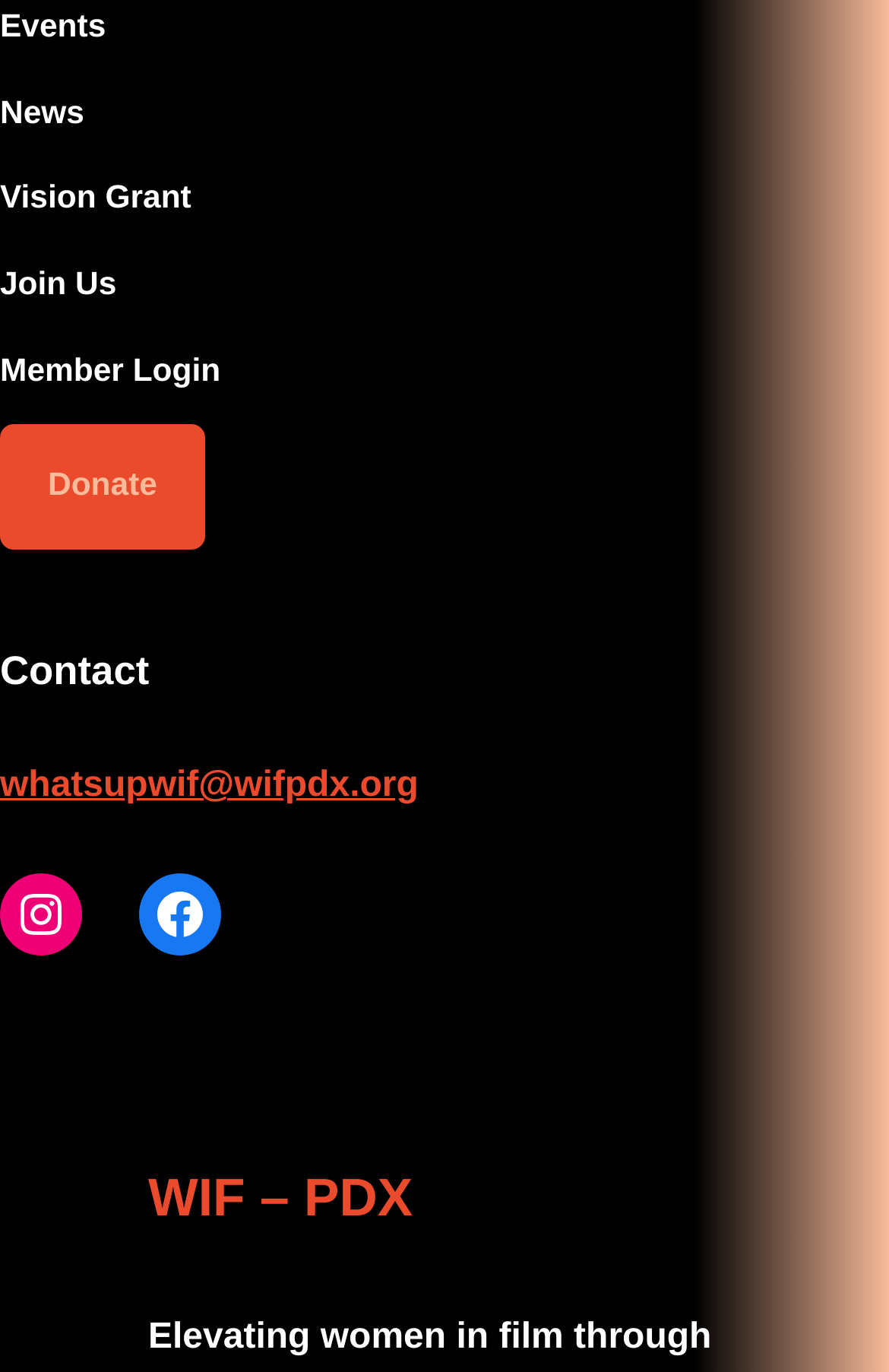What is the text of the heading below the links?
Using the image as a reference, answer the question in detail.

I found the heading with the text 'Contact' by looking at the element with the bounding box coordinates [0.0, 0.467, 1.0, 0.511], which indicates its position on the webpage.